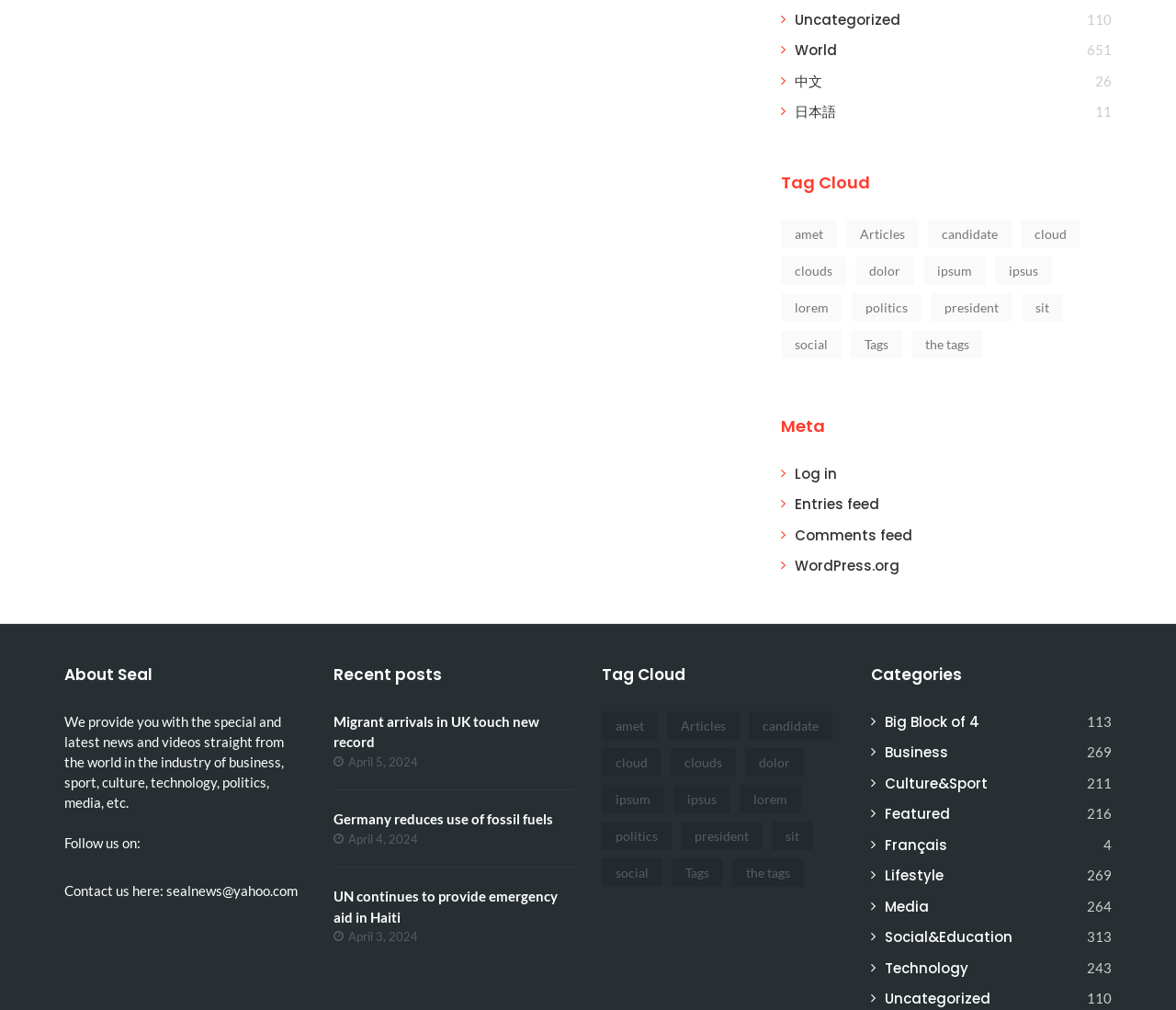Please specify the bounding box coordinates of the element that should be clicked to execute the given instruction: 'Click on the 'Log in' link'. Ensure the coordinates are four float numbers between 0 and 1, expressed as [left, top, right, bottom].

[0.676, 0.459, 0.712, 0.479]